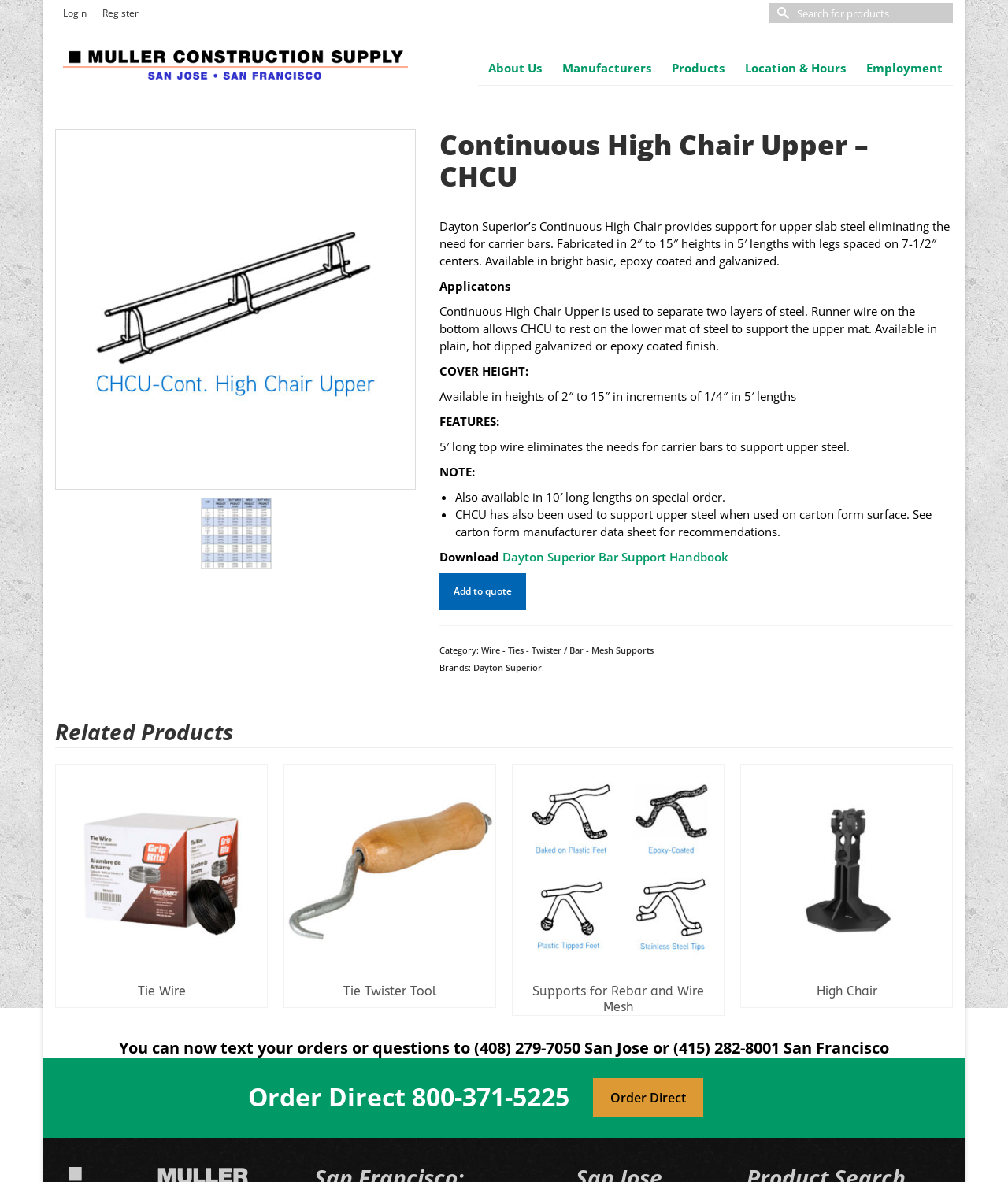Analyze the image and give a detailed response to the question:
What is the function of the 'Add to quote' button?

The 'Add to quote' button is likely used to add the Continuous High Chair Upper product to a quote or a list of products for further action, such as ordering or requesting more information.